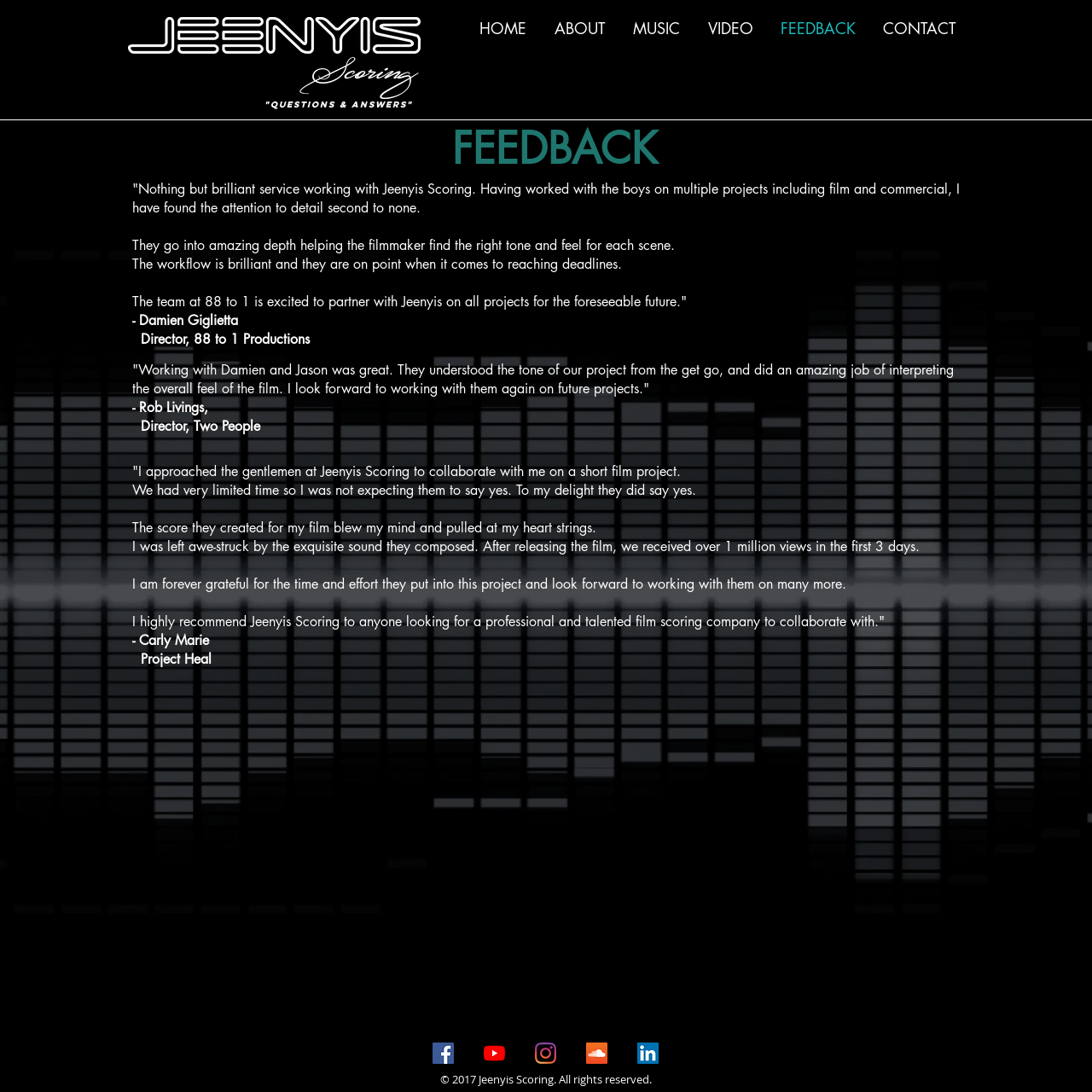Find the bounding box coordinates for the UI element that matches this description: "aria-label="Facebook"".

[0.396, 0.955, 0.416, 0.974]